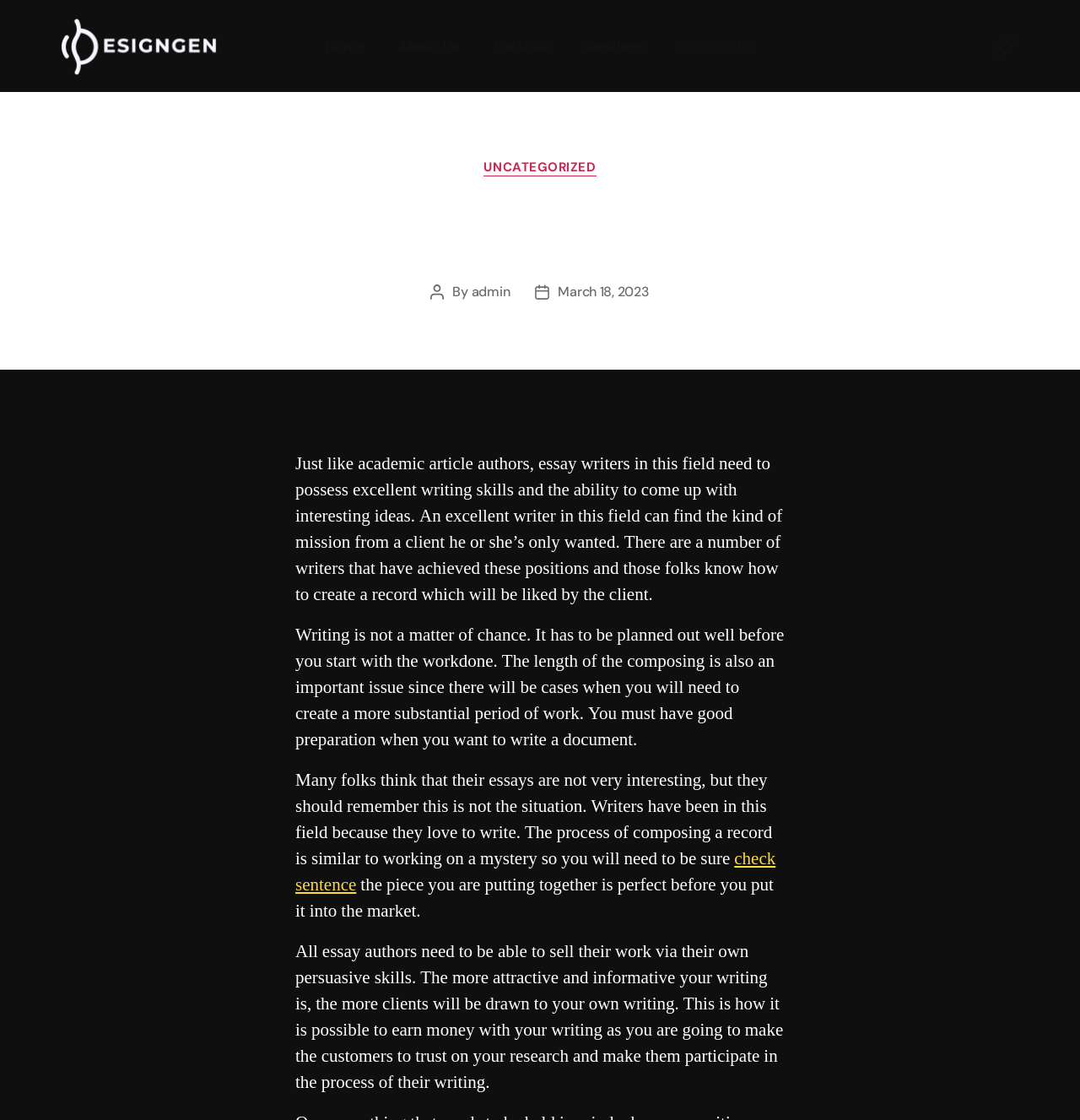Based on the image, please respond to the question with as much detail as possible:
What is the purpose of an essay writer?

According to the webpage, an excellent writer in this field can create a document that will be liked by the client, which suggests that the purpose of an essay writer is to produce a high-quality document that meets the client's expectations.